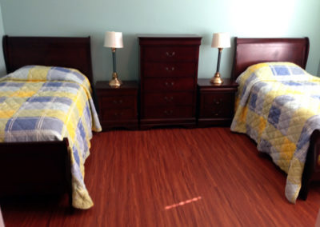What material is the floor made of?
Ensure your answer is thorough and detailed.

The floor in the bedroom is made of polished wood, which adds warmth and character to the environment, making it a comfortable retreat for residents.